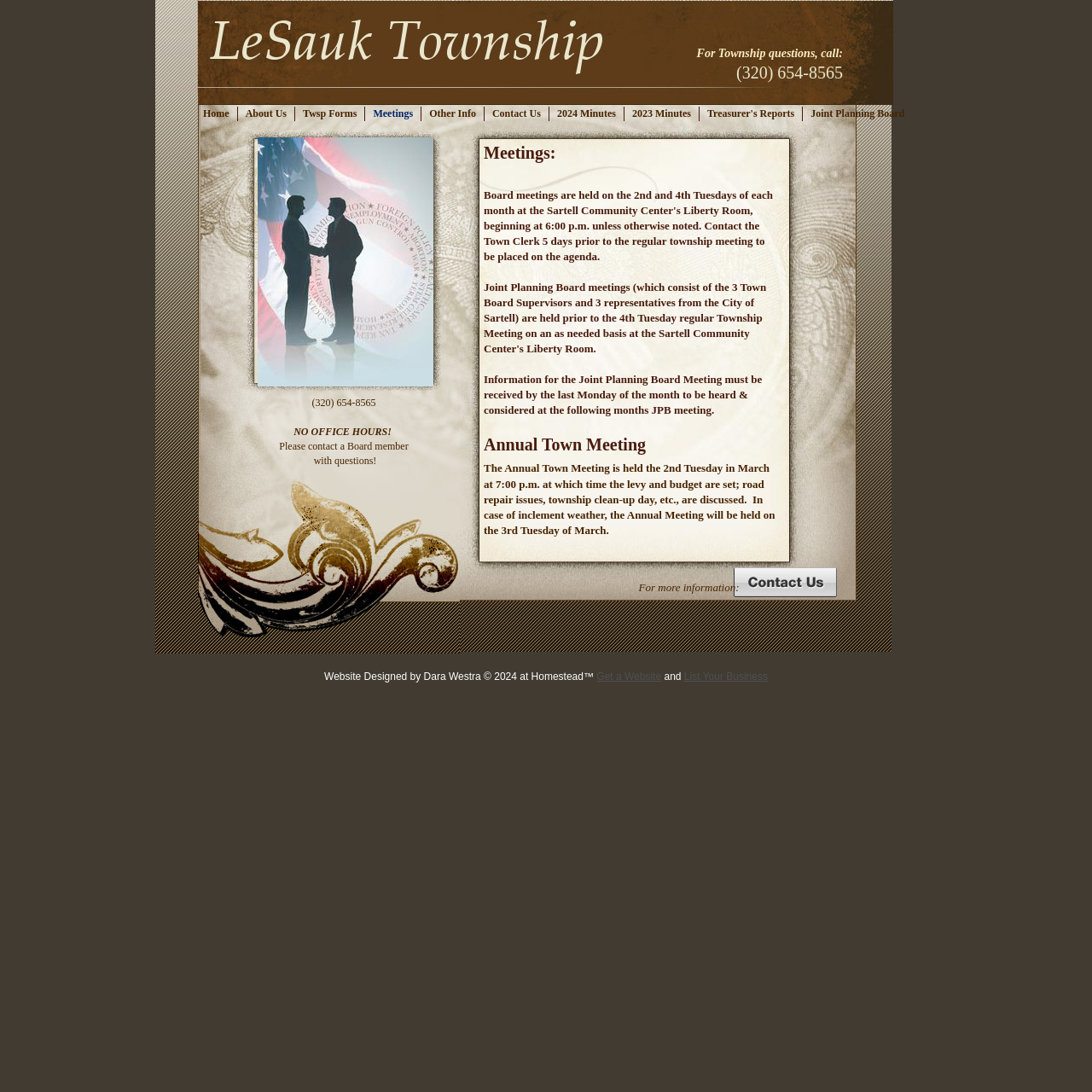Carefully examine the image and provide an in-depth answer to the question: What is the phone number to call for township questions?

I found this information by looking at the text on the webpage, specifically the section that says 'For Township questions, call:' and then provides the phone number.